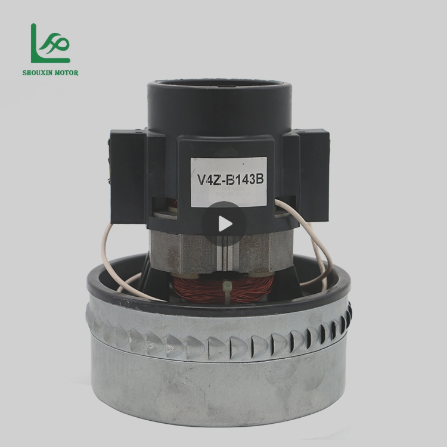Offer a detailed account of the various components present in the image.

The image showcases a SHOUXIN motor, specifically labeled as the model V4Z-B143B. This electric motor is designed for use in vacuum cleaners, notable for its powerful performance in both wet and dry cleaning applications. The motor features a robust construction, highlighted by its metallic casing and distinctive design optimized for efficiency. Additionally, the image includes a play button, indicating a video that may provide further details, demonstrations, or specifications about the motor and its applications. The SHOUXIN branding is visible at the top left, reinforcing the manufacturer's identity and expertise in producing high-quality vacuum motors and parts.